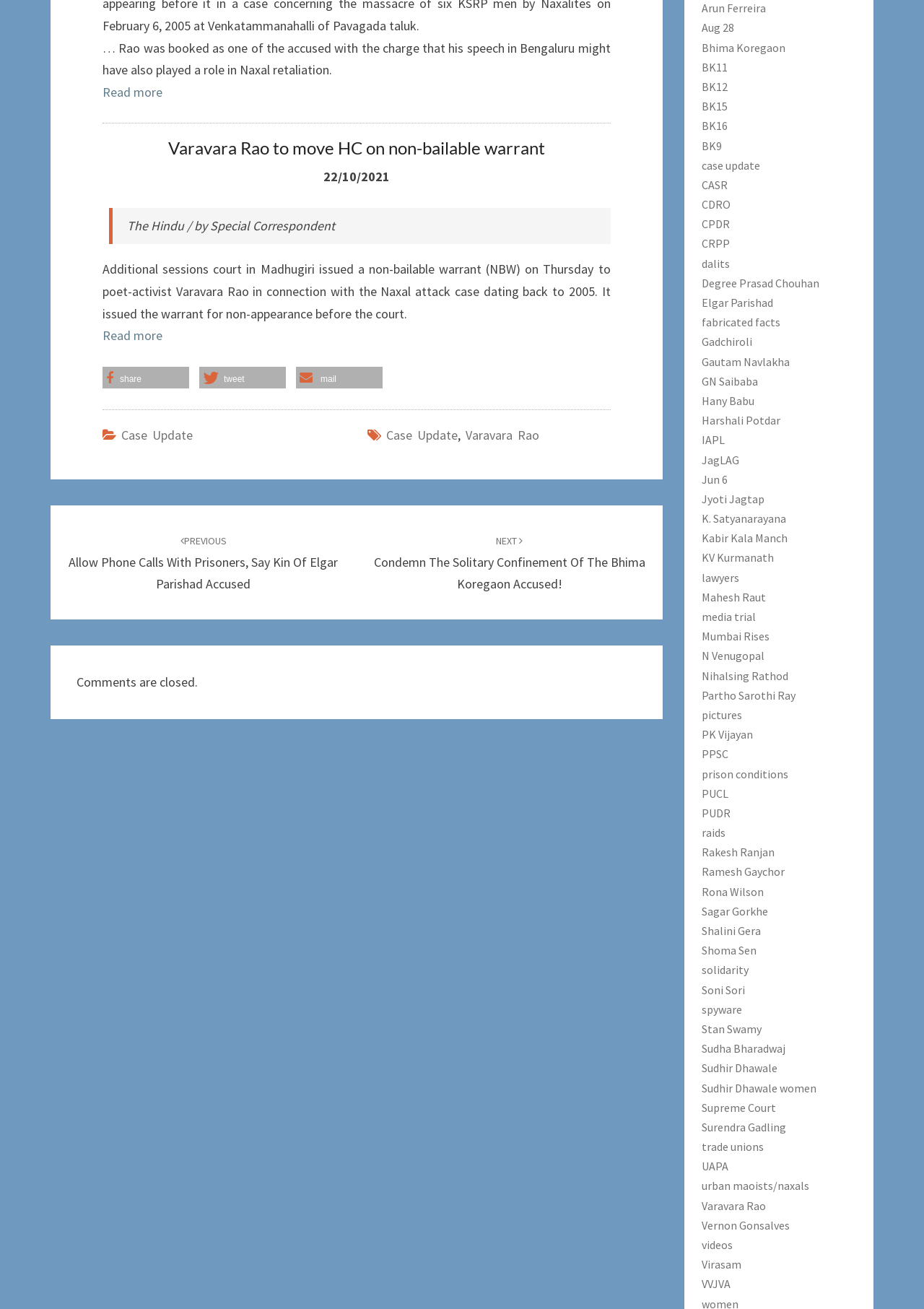Bounding box coordinates should be provided in the format (top-left x, top-left y, bottom-right x, bottom-right y) with all values between 0 and 1. Identify the bounding box for this UI element: mail

[0.32, 0.28, 0.414, 0.298]